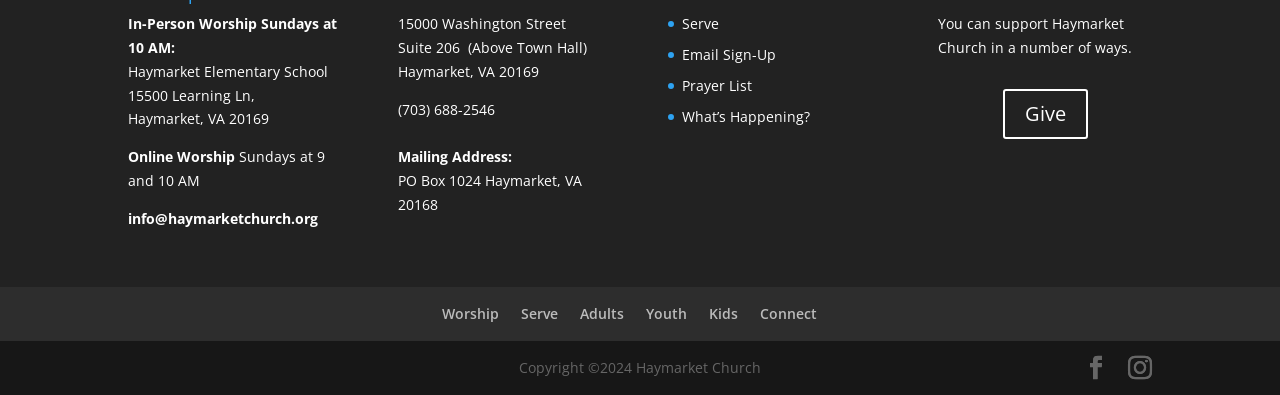Identify the bounding box coordinates for the element you need to click to achieve the following task: "Give to Haymarket Church". Provide the bounding box coordinates as four float numbers between 0 and 1, in the form [left, top, right, bottom].

[0.783, 0.225, 0.85, 0.352]